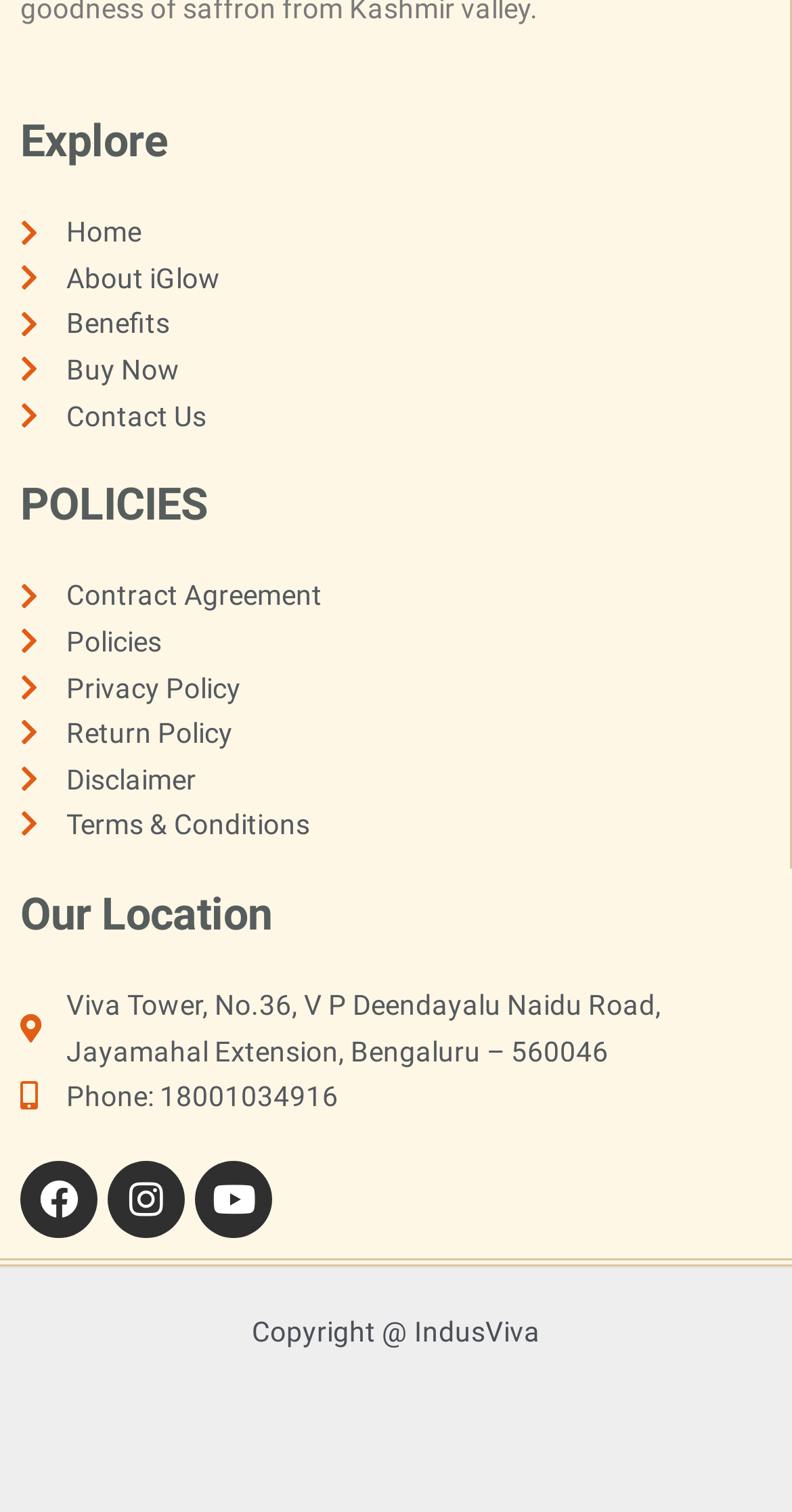Please identify the bounding box coordinates of the area that needs to be clicked to follow this instruction: "Click Explore".

[0.026, 0.077, 0.972, 0.112]